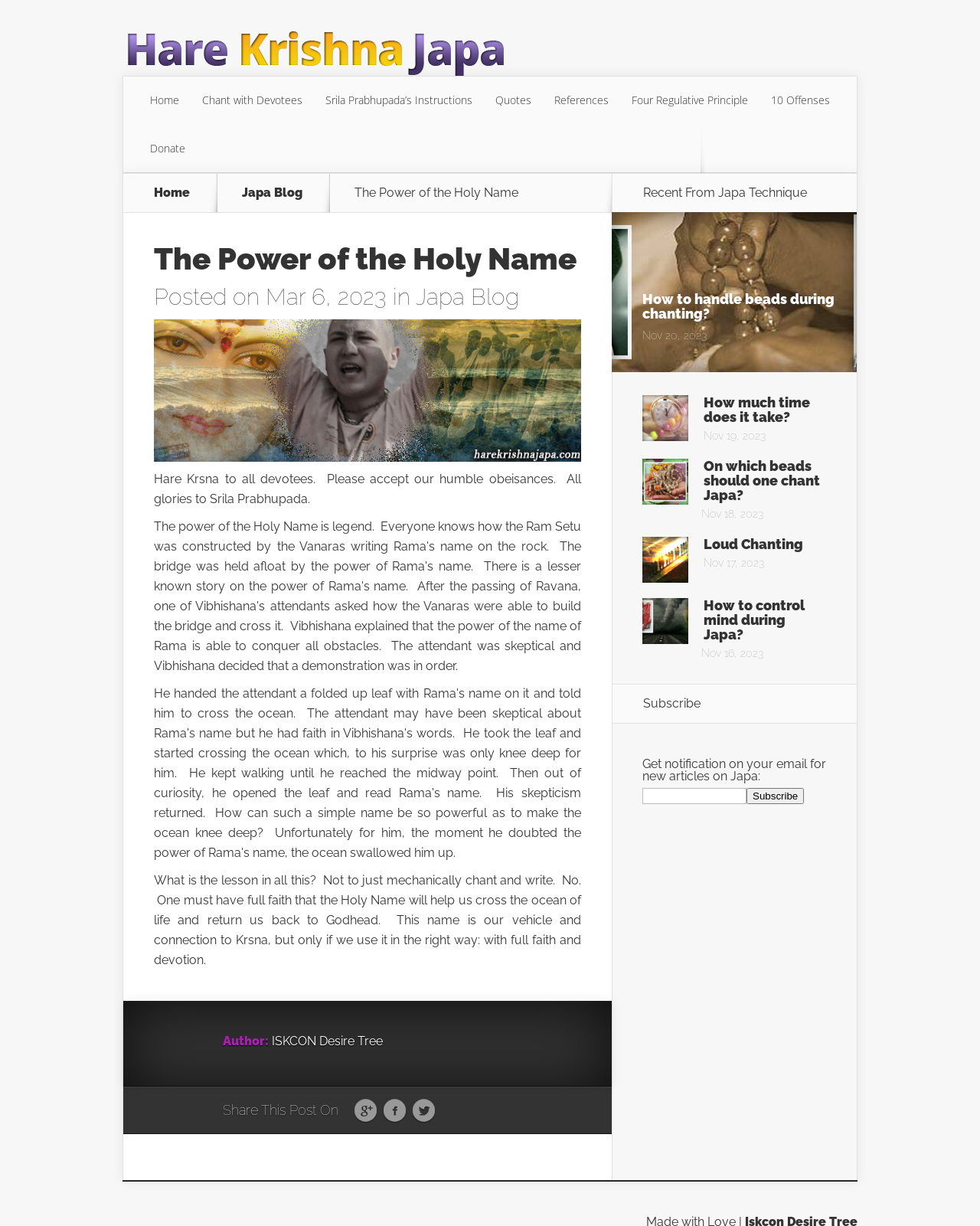Determine the bounding box coordinates of the region that needs to be clicked to achieve the task: "Share this post on Facebook".

[0.391, 0.896, 0.415, 0.916]